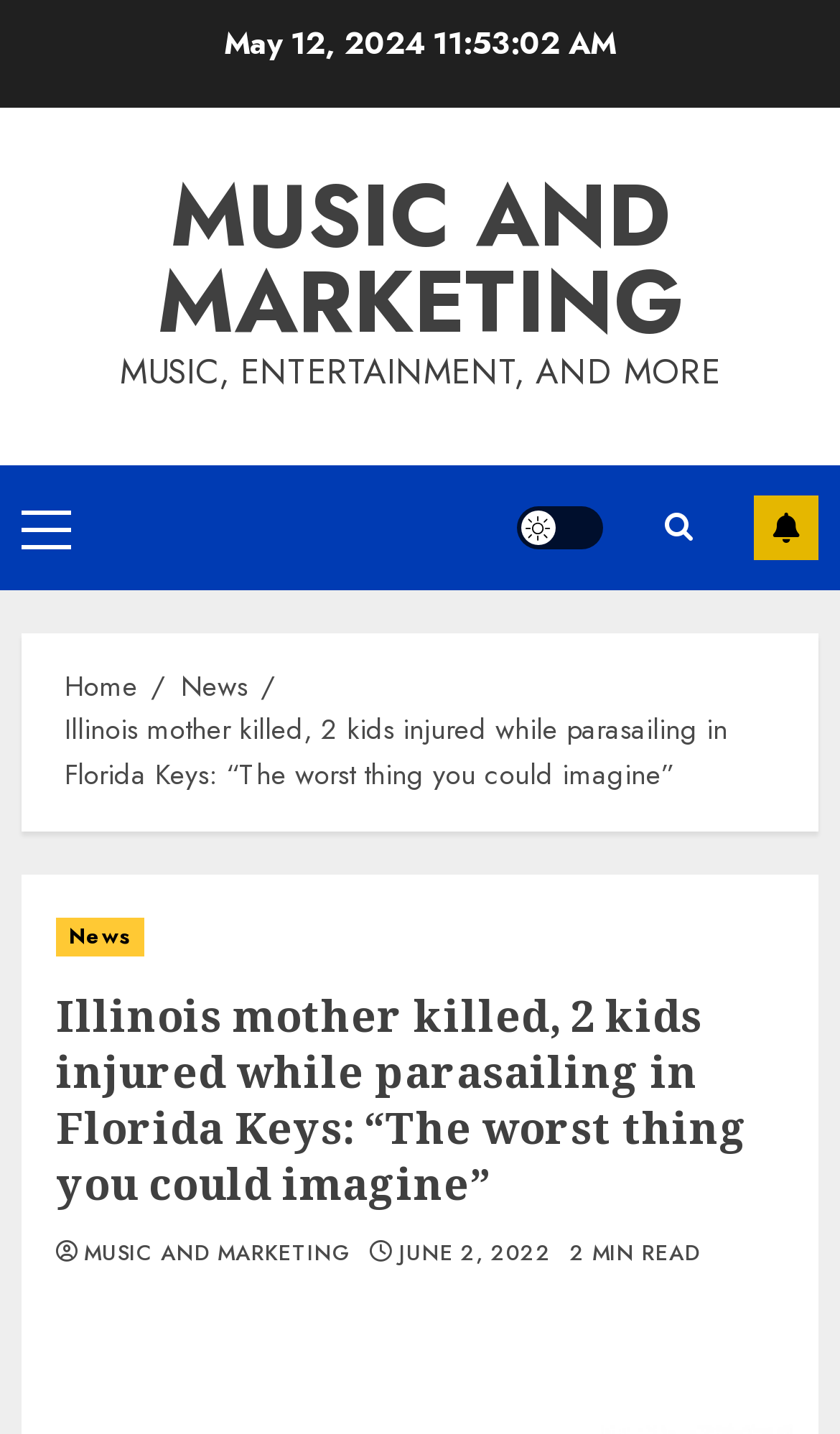Please find the bounding box coordinates of the element that must be clicked to perform the given instruction: "Go to Home". The coordinates should be four float numbers from 0 to 1, i.e., [left, top, right, bottom].

[0.077, 0.464, 0.164, 0.494]